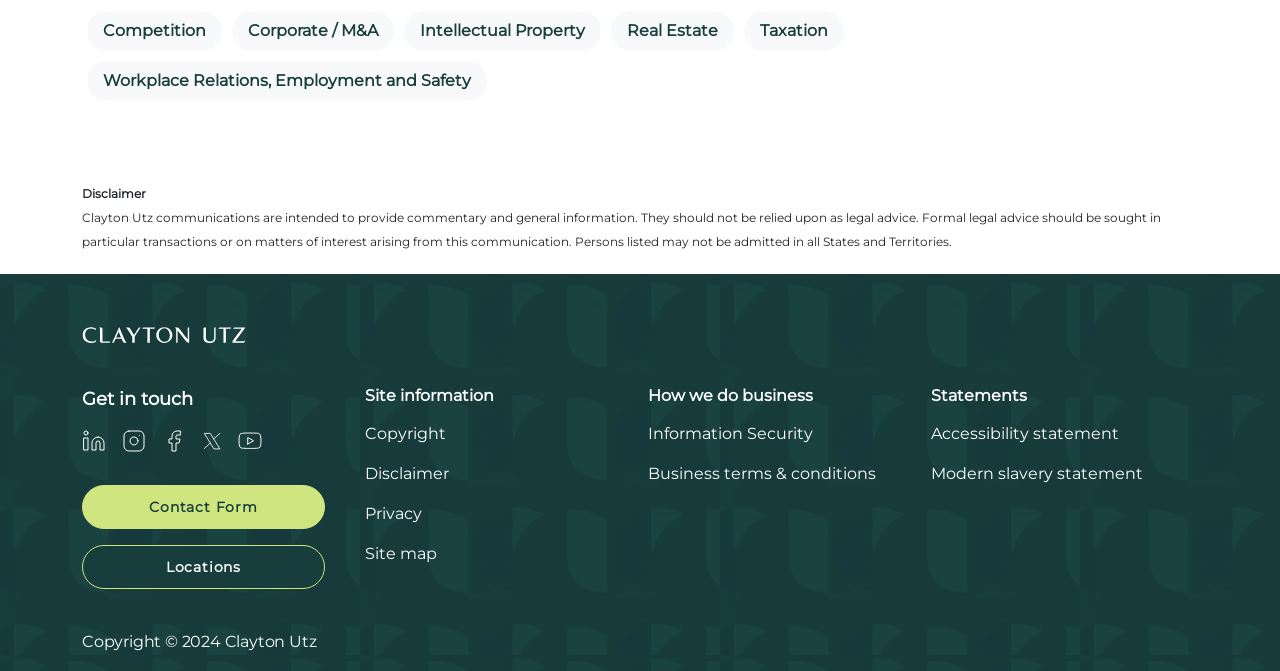Locate the bounding box coordinates of the element's region that should be clicked to carry out the following instruction: "search for products". The coordinates need to be four float numbers between 0 and 1, i.e., [left, top, right, bottom].

None